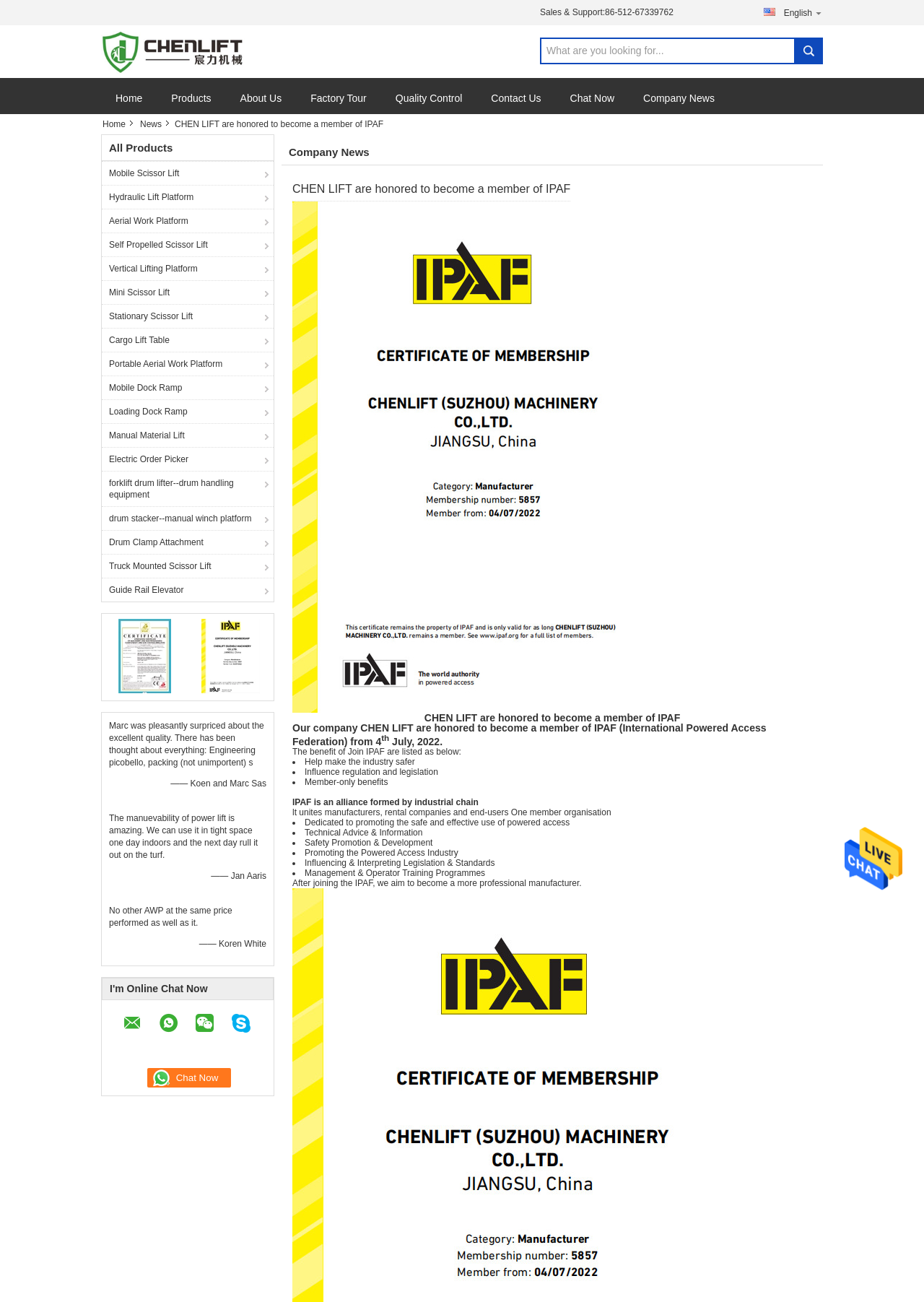Can you find the bounding box coordinates for the element that needs to be clicked to execute this instruction: "Send a message"? The coordinates should be given as four float numbers between 0 and 1, i.e., [left, top, right, bottom].

[0.914, 0.657, 0.977, 0.664]